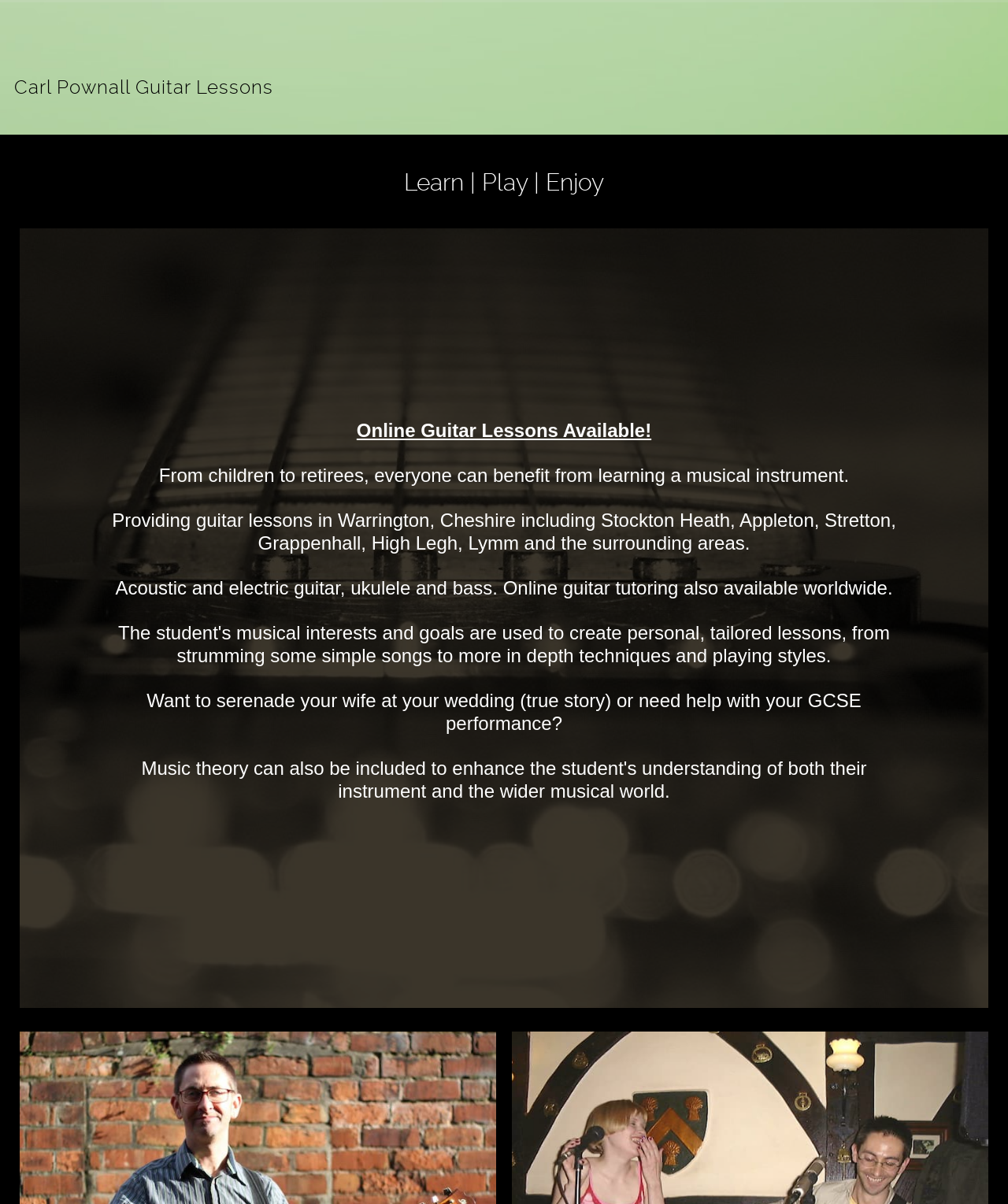Respond to the following question using a concise word or phrase: 
What is the purpose of the lessons?

To learn and enjoy